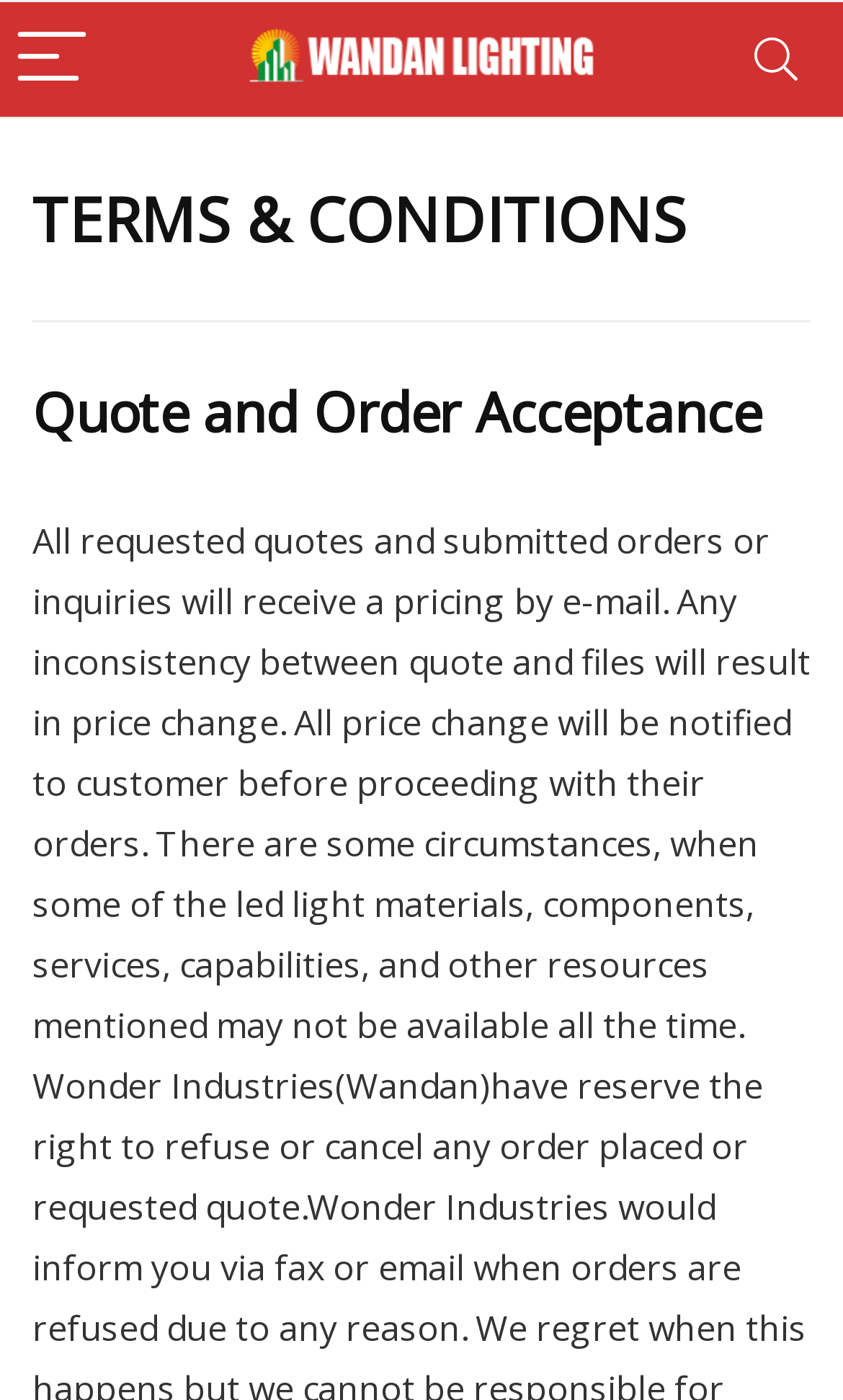Respond with a single word or phrase for the following question: 
What is the orientation of the separator on the page?

Horizontal